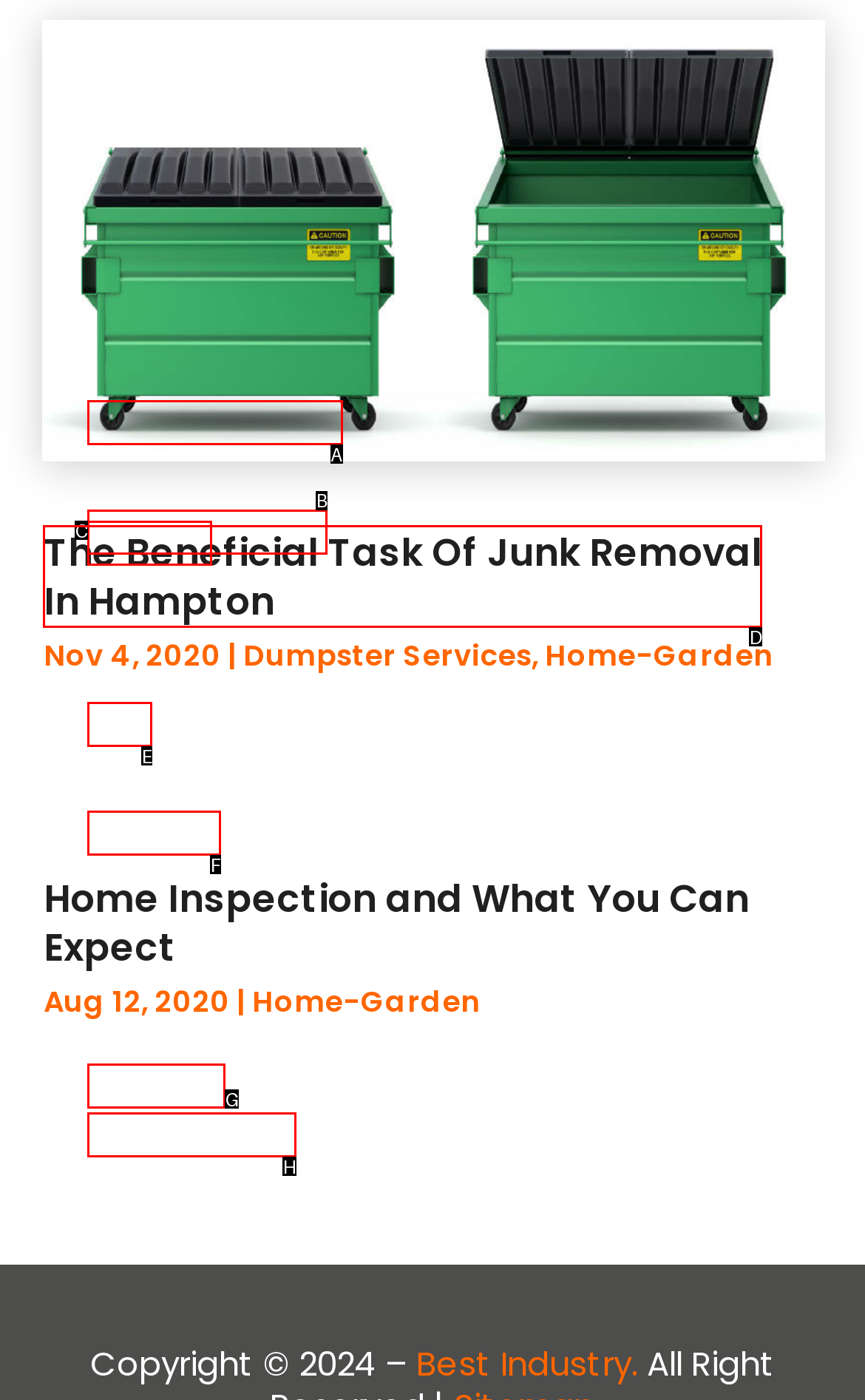Tell me which letter corresponds to the UI element that should be clicked to fulfill this instruction: Check 'Carpet Cleaning'
Answer using the letter of the chosen option directly.

A